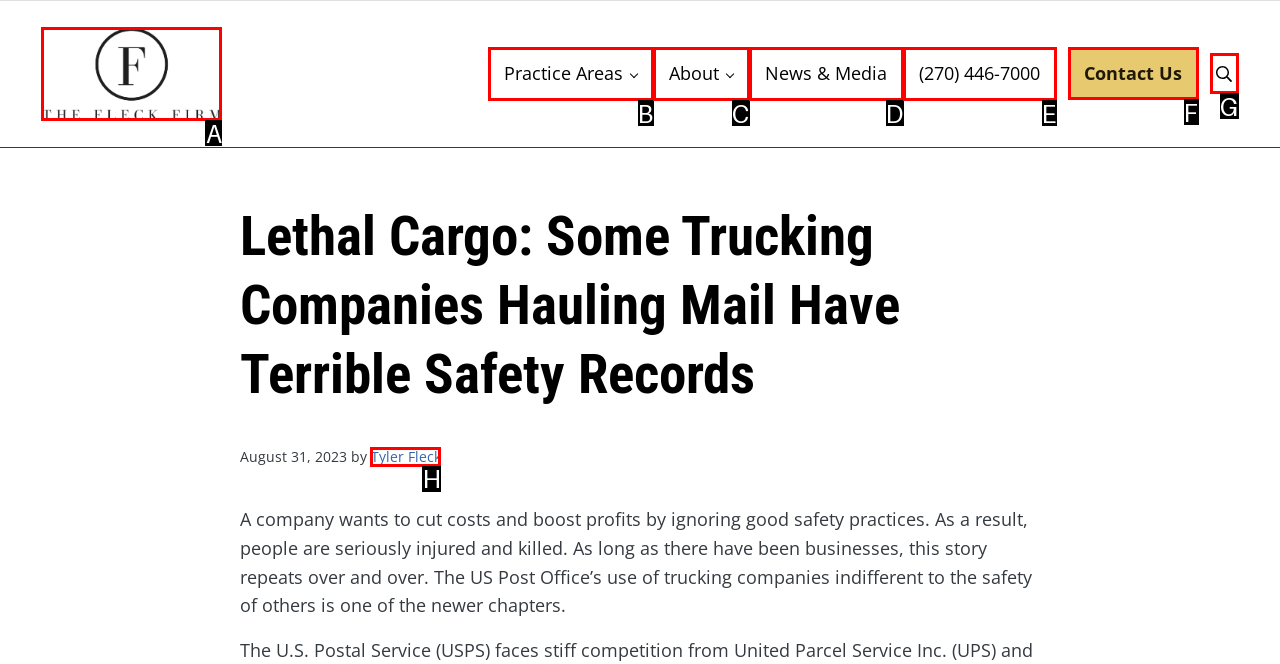Determine the letter of the UI element that you need to click to perform the task: Click the 'Contact Us' link.
Provide your answer with the appropriate option's letter.

F